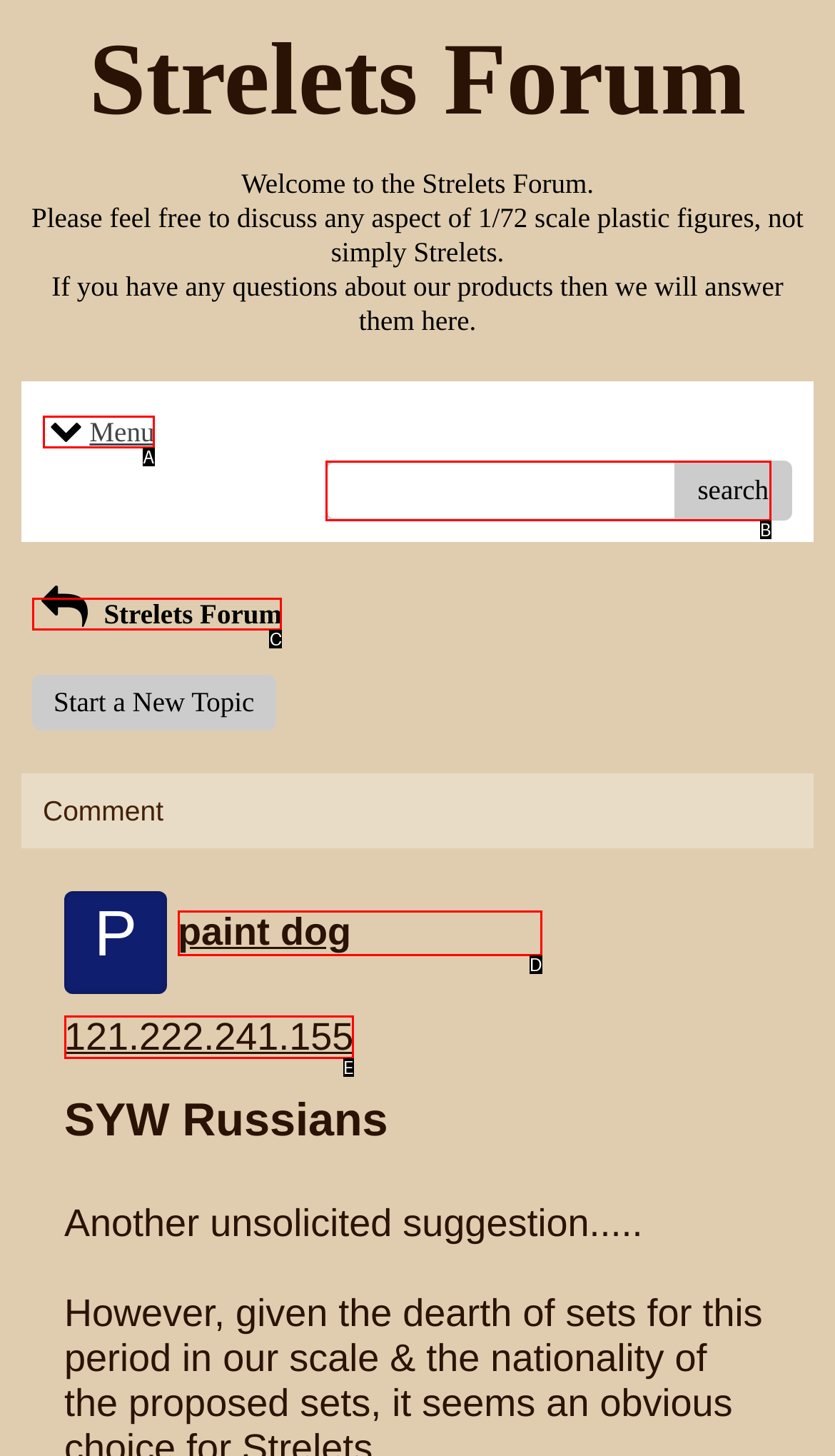Please determine which option aligns with the description: parent_node: search name="searchfor". Respond with the option’s letter directly from the available choices.

B